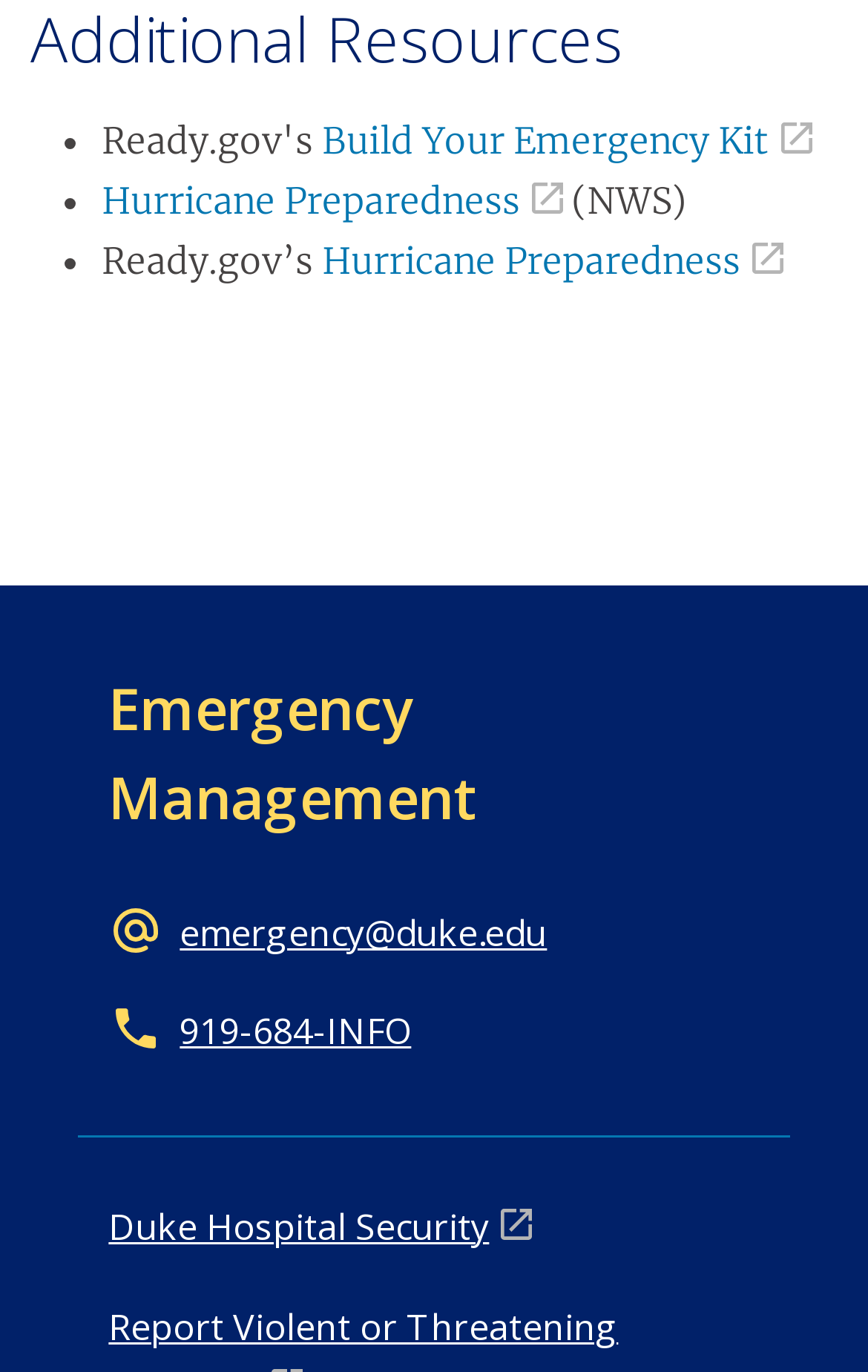Please provide the bounding box coordinates in the format (top-left x, top-left y, bottom-right x, bottom-right y). Remember, all values are floating point numbers between 0 and 1. What is the bounding box coordinate of the region described as: Build Your Emergency Kit

[0.371, 0.086, 0.935, 0.118]